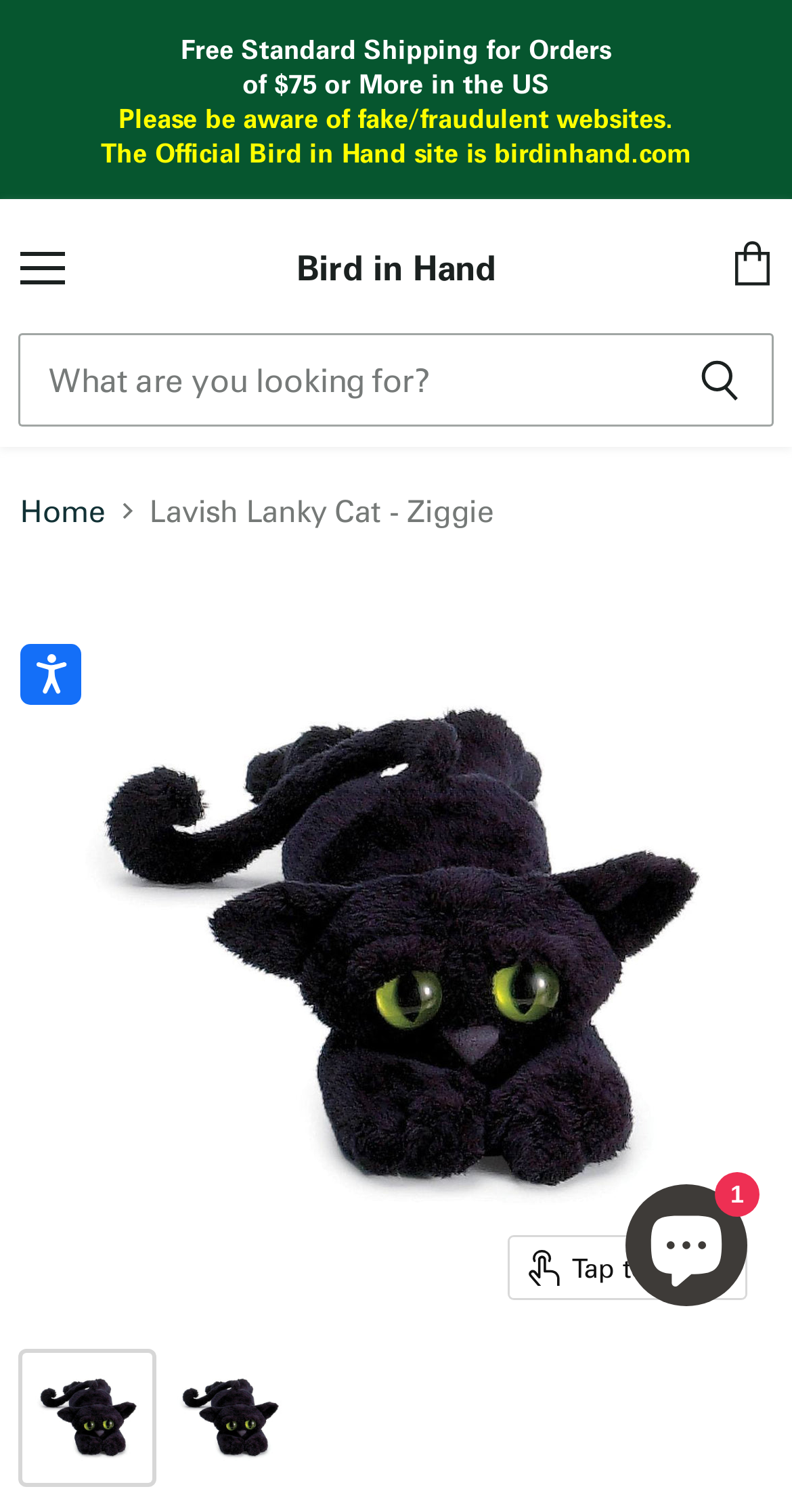Determine the bounding box coordinates of the clickable element necessary to fulfill the instruction: "View cart". Provide the coordinates as four float numbers within the 0 to 1 range, i.e., [left, top, right, bottom].

[0.9, 0.145, 1.0, 0.207]